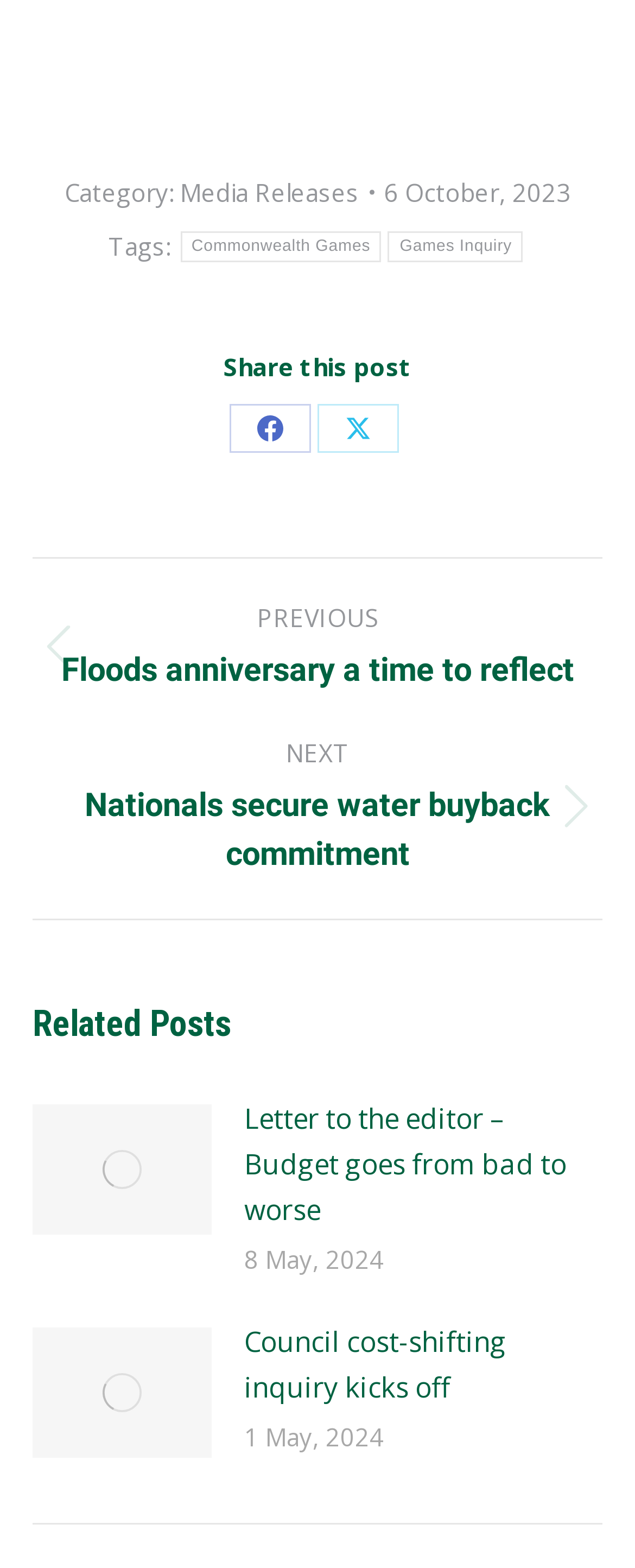Please identify the bounding box coordinates of the clickable region that I should interact with to perform the following instruction: "Share on Facebook". The coordinates should be expressed as four float numbers between 0 and 1, i.e., [left, top, right, bottom].

[0.362, 0.257, 0.49, 0.288]